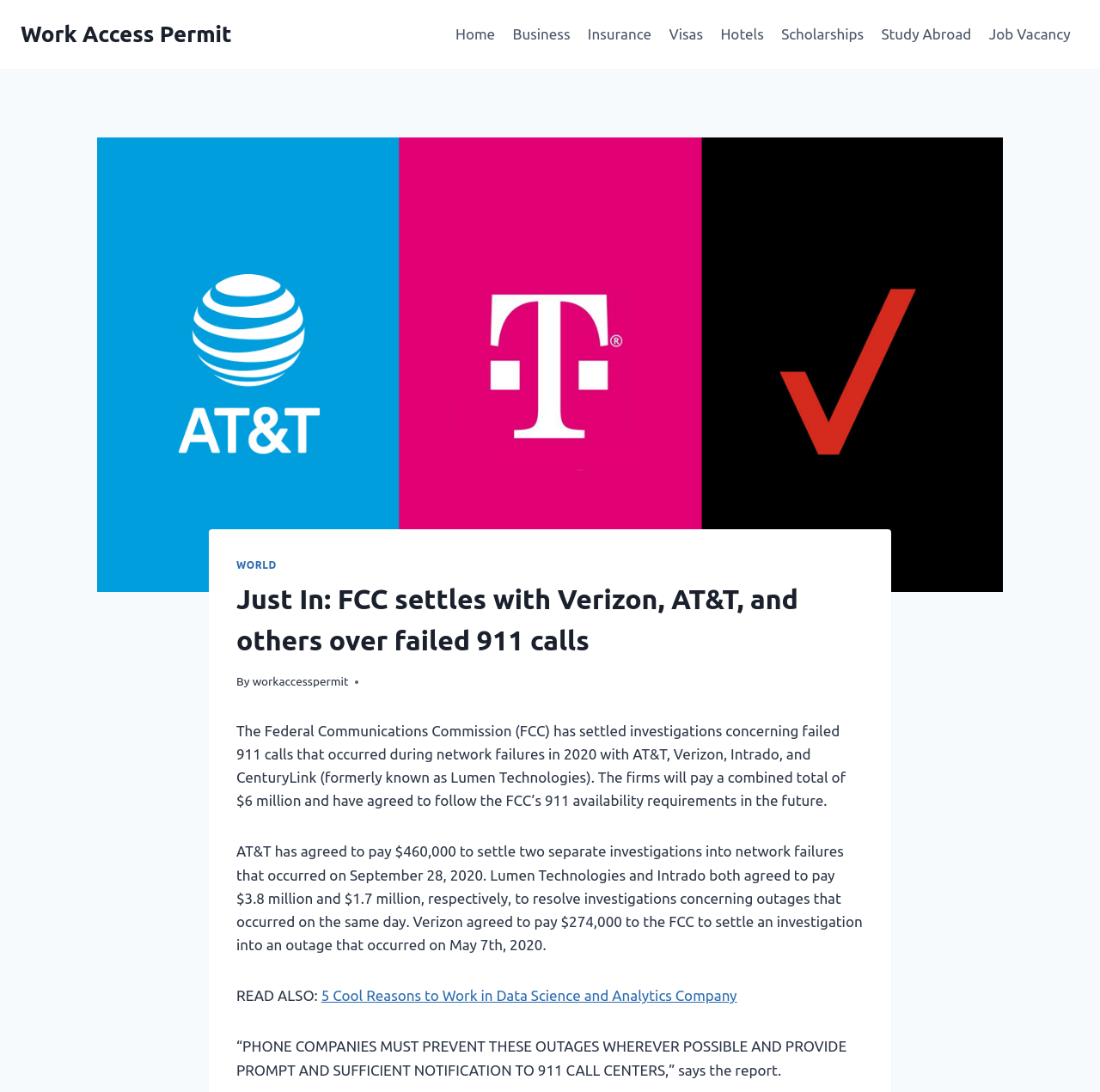Calculate the bounding box coordinates for the UI element based on the following description: "Insurance". Ensure the coordinates are four float numbers between 0 and 1, i.e., [left, top, right, bottom].

[0.526, 0.013, 0.6, 0.05]